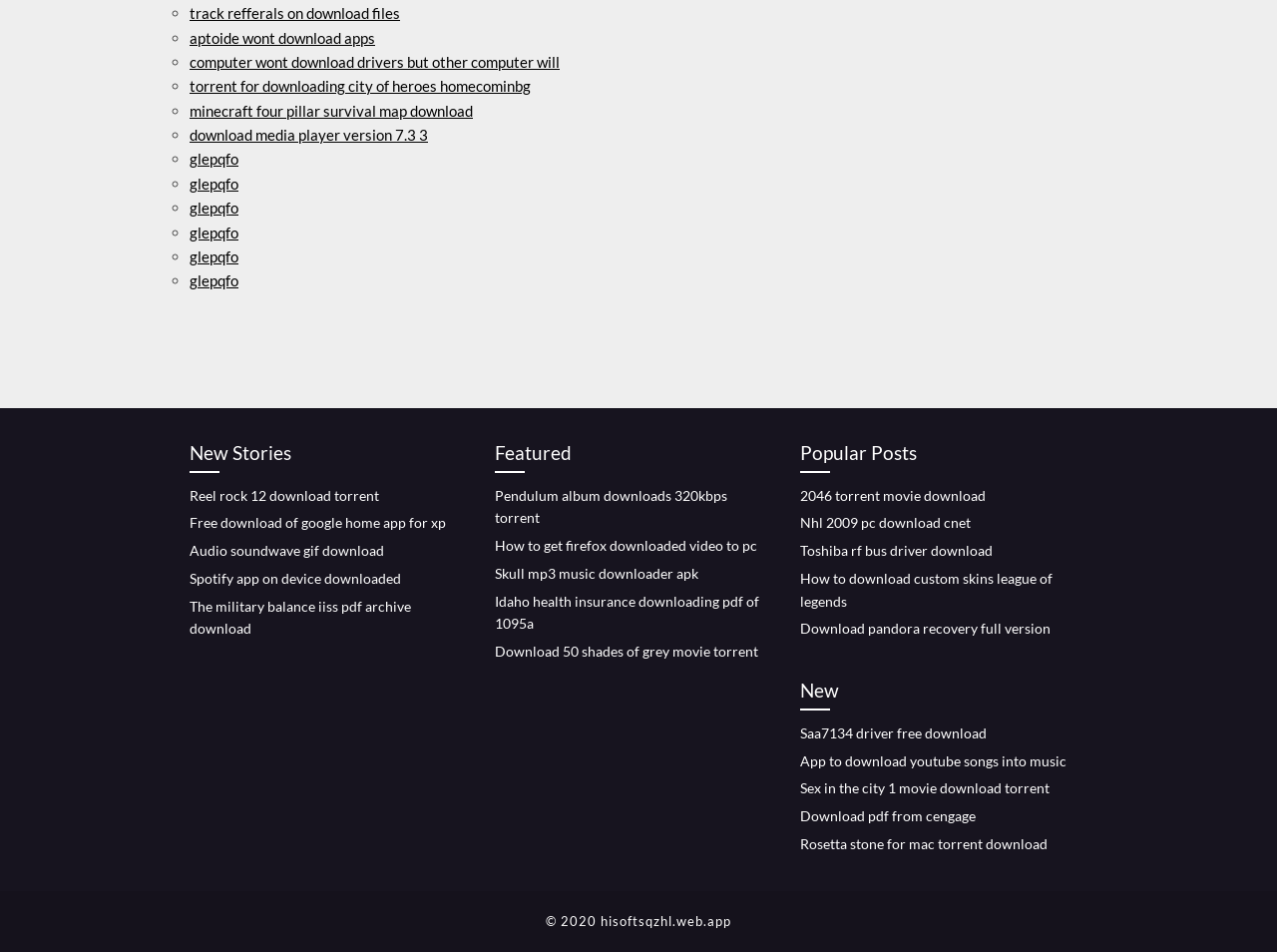Please provide a comprehensive response to the question based on the details in the image: How many sections are on this webpage?

Upon examining the webpage, I noticed that there are four distinct sections: 'New Stories', 'Featured', 'Popular Posts', and 'New'. Each section contains a list of links, indicating that the webpage is organized into these four categories.